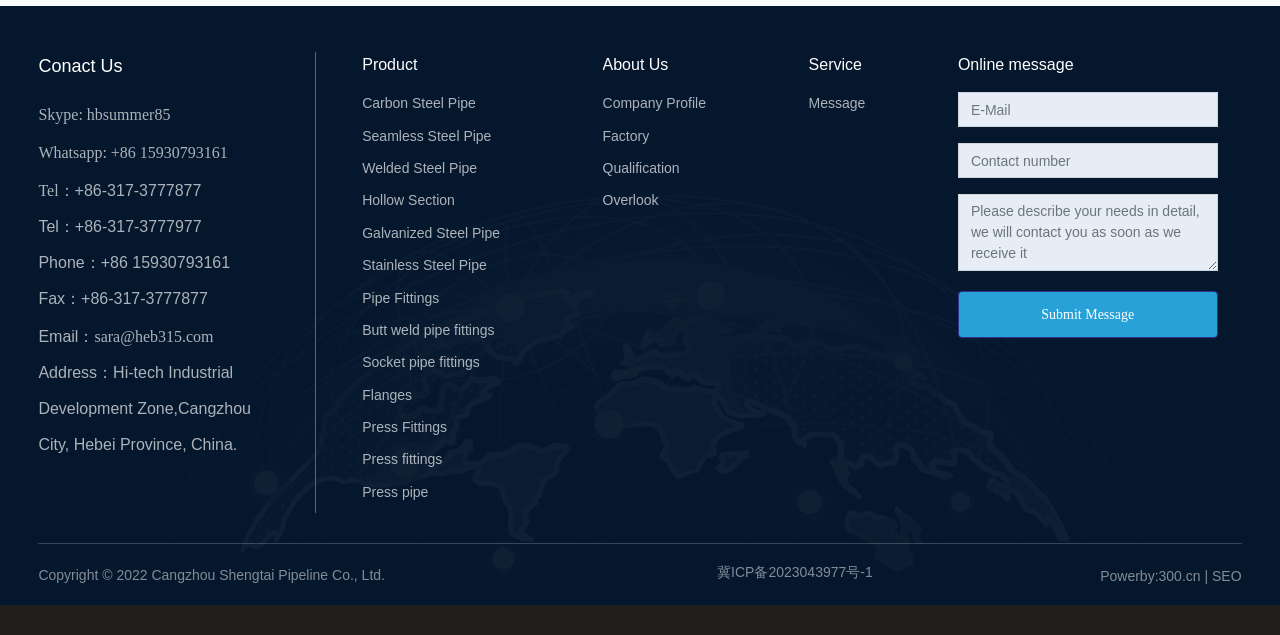What is the company's fax number?
Using the image, provide a detailed and thorough answer to the question.

The company's fax number can be found in the contact information section, which is located at the top left of the webpage. The section lists various contact methods, including phone numbers, fax numbers, and email. The fax number is '+86-317-3777877'.